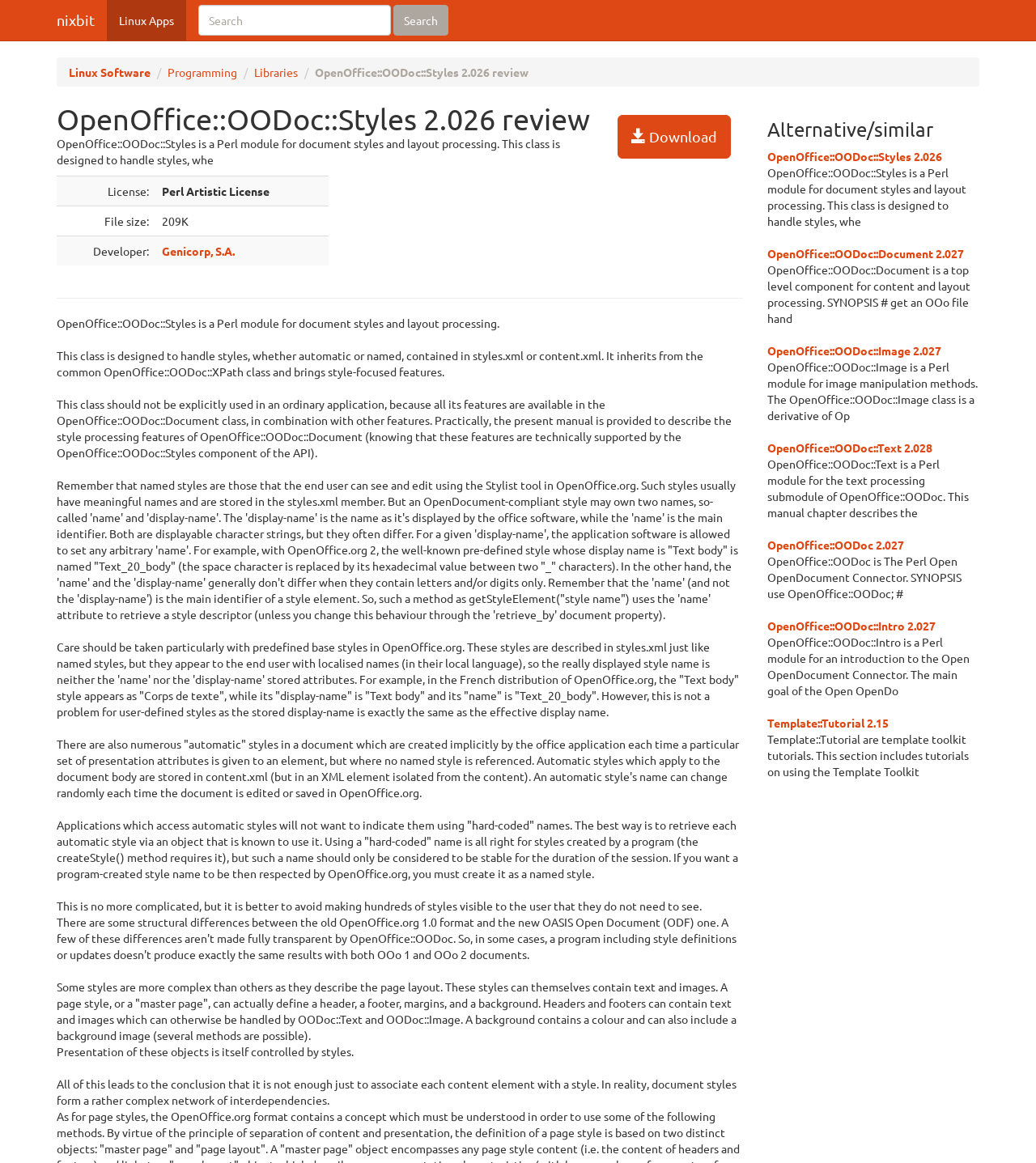Please find the bounding box coordinates of the element that you should click to achieve the following instruction: "download OpenOffice::OODoc::Styles 2.026". The coordinates should be presented as four float numbers between 0 and 1: [left, top, right, bottom].

[0.596, 0.099, 0.705, 0.136]